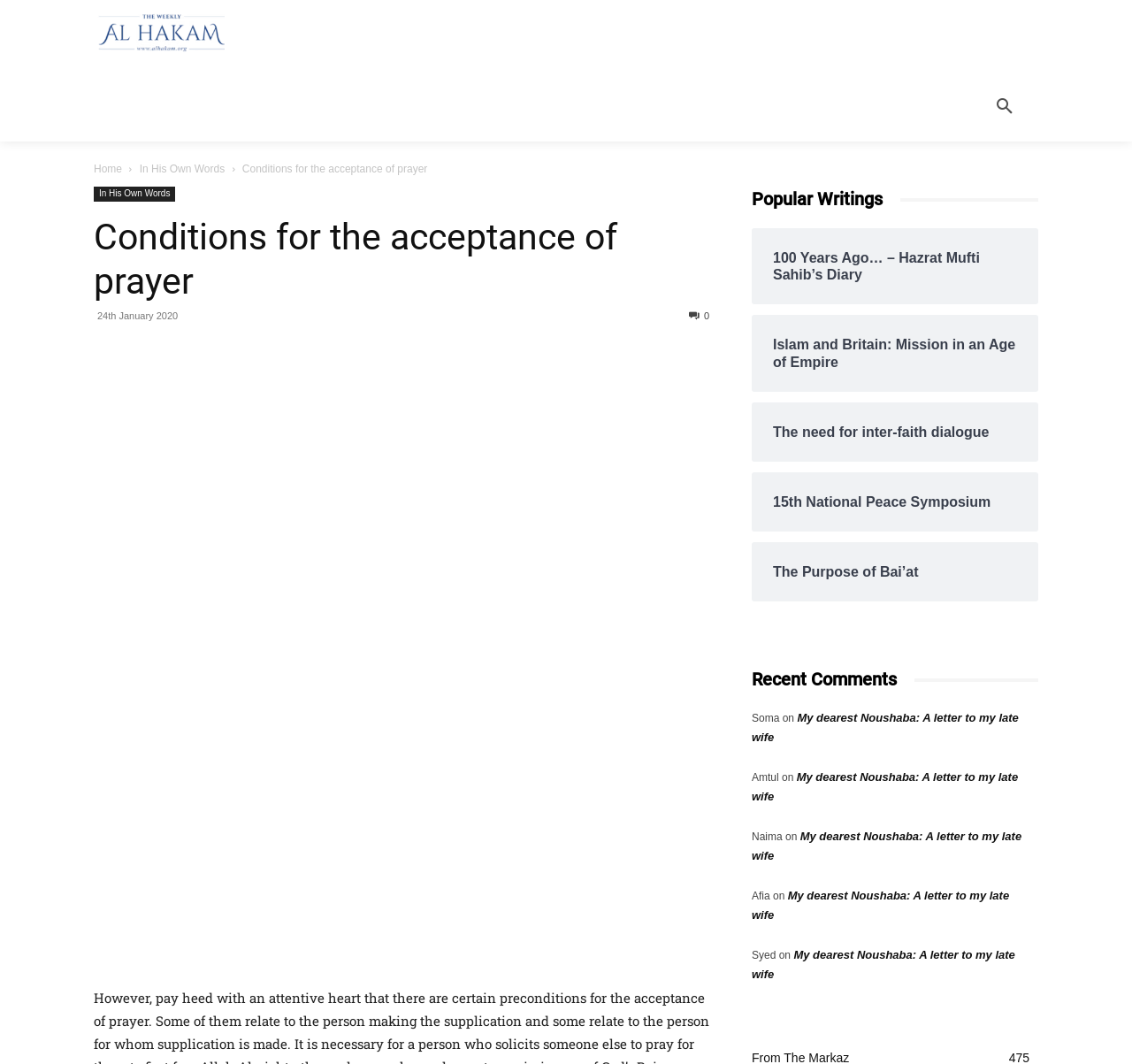Pinpoint the bounding box coordinates of the element that must be clicked to accomplish the following instruction: "Search for something". The coordinates should be in the format of four float numbers between 0 and 1, i.e., [left, top, right, bottom].

[0.856, 0.067, 0.919, 0.133]